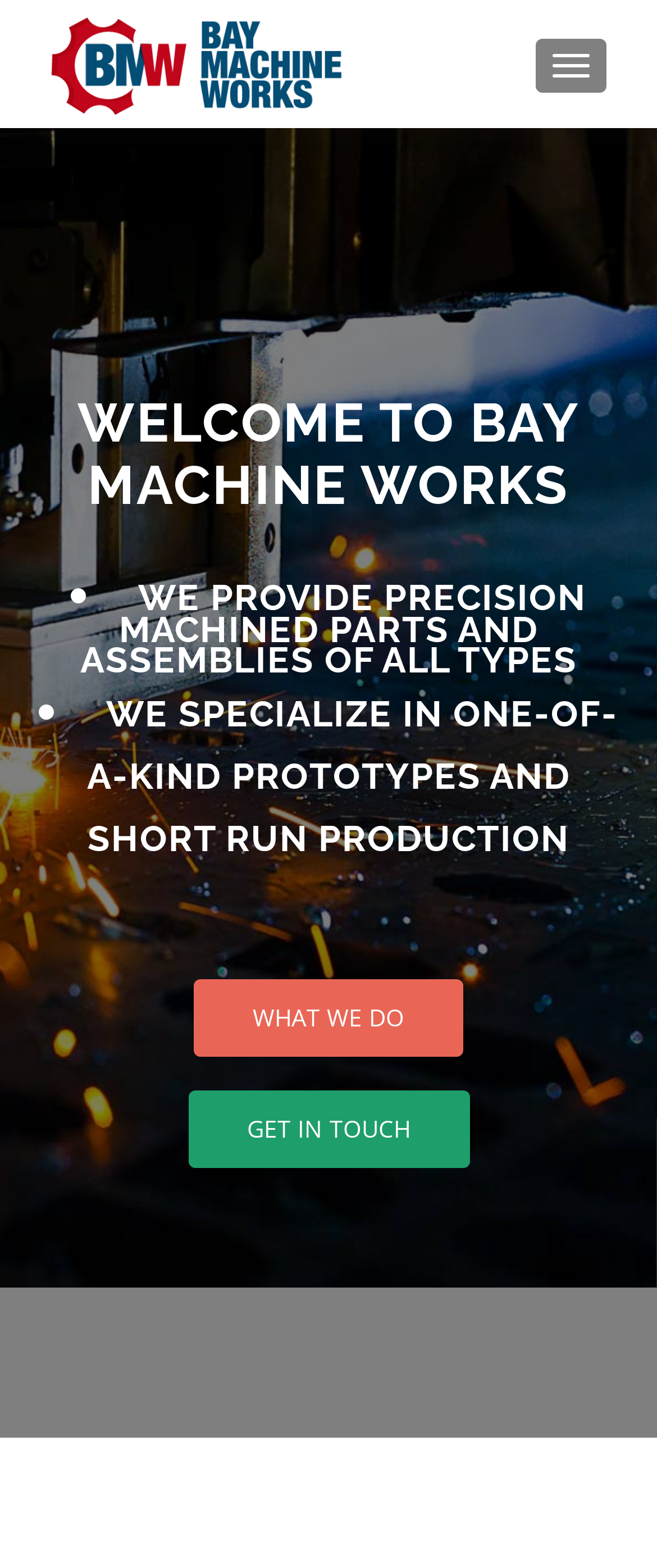Identify the bounding box coordinates for the UI element described as: "Toggle navigation". The coordinates should be provided as four floats between 0 and 1: [left, top, right, bottom].

[0.815, 0.025, 0.923, 0.059]